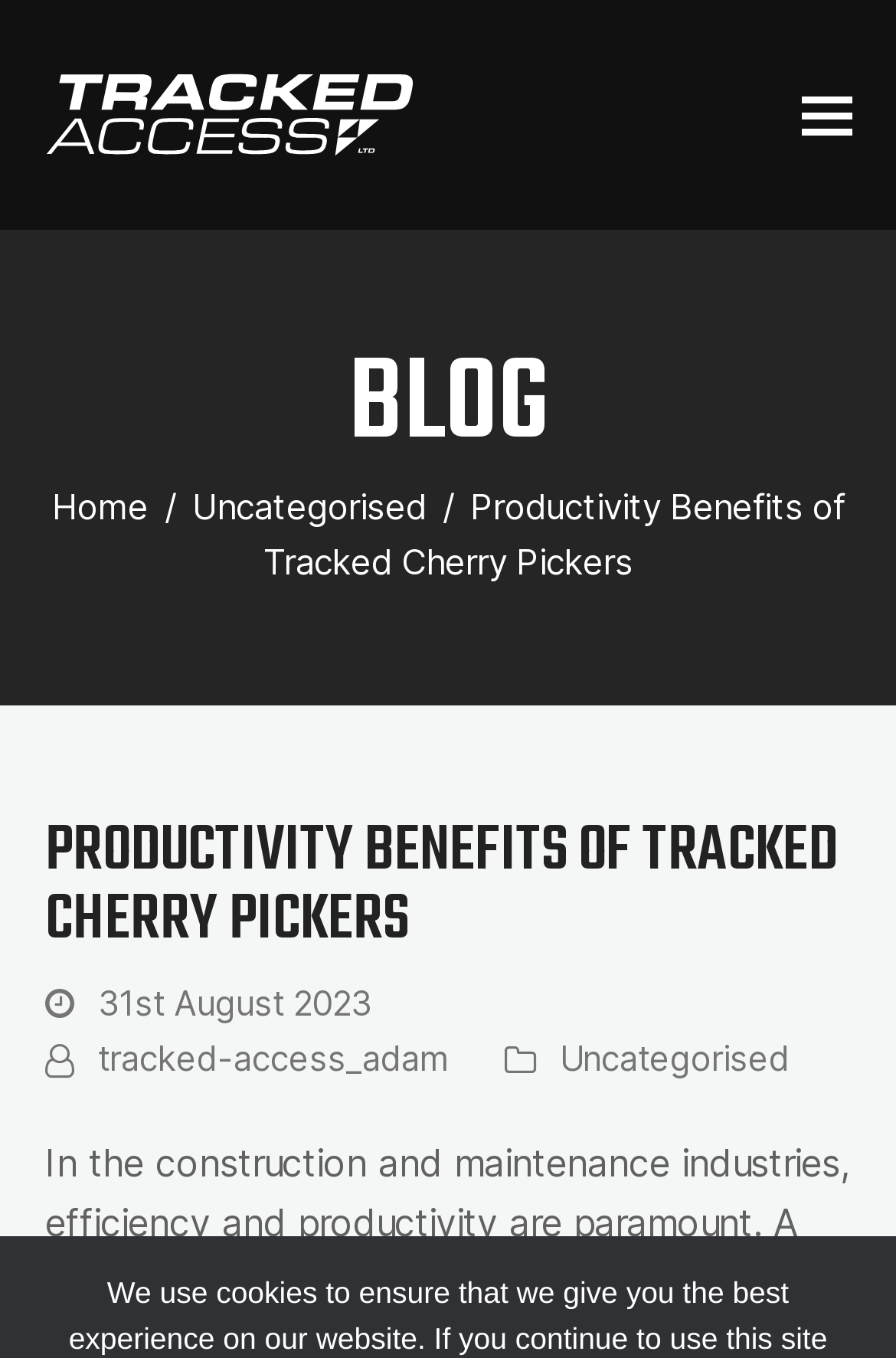What is the text of the header?
Answer with a single word or short phrase according to what you see in the image.

PRODUCTIVITY BENEFITS OF TRACKED CHERRY PICKERS